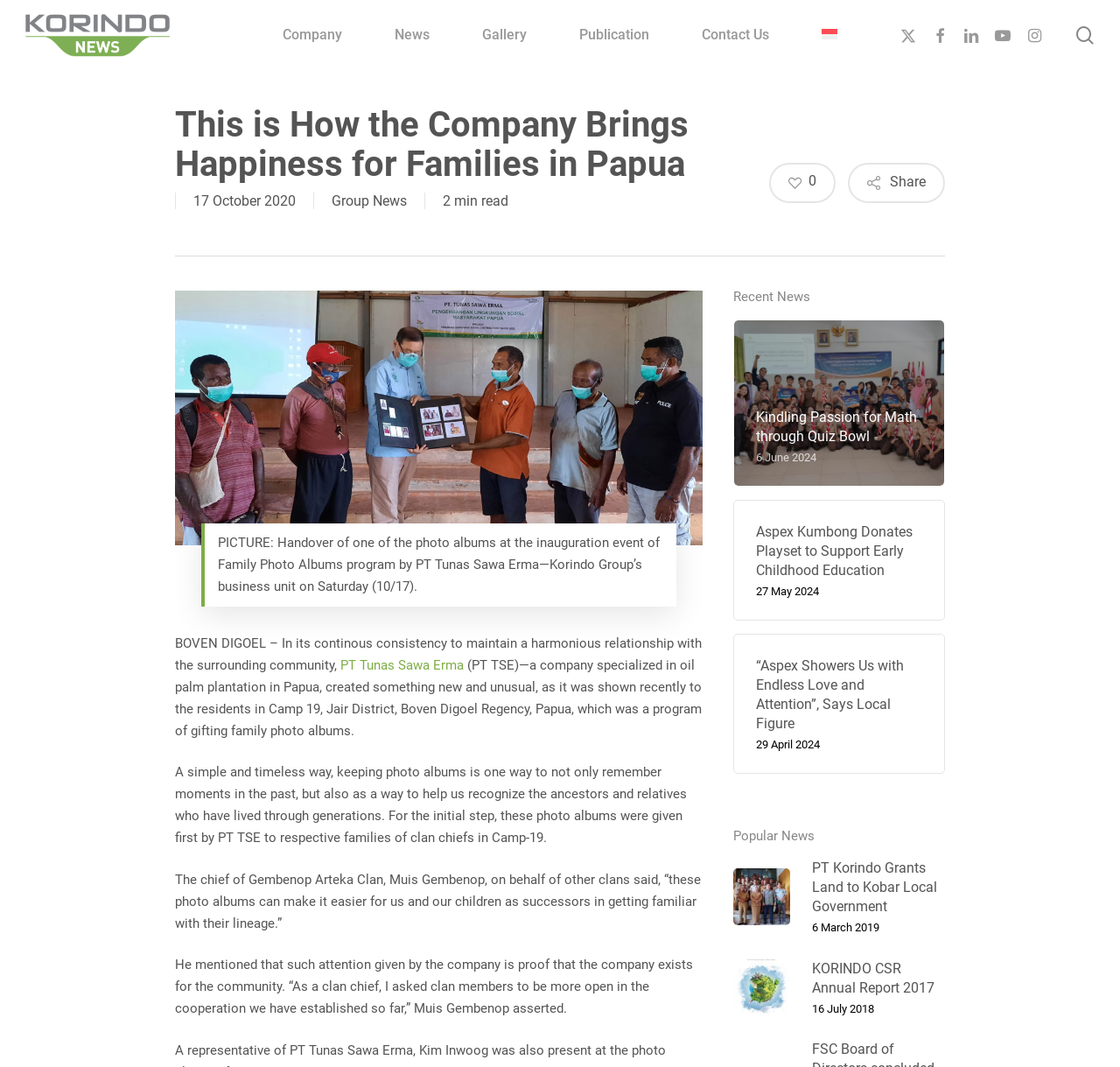Identify the bounding box coordinates of the clickable section necessary to follow the following instruction: "Search for something". The coordinates should be presented as four float numbers from 0 to 1, i.e., [left, top, right, bottom].

[0.156, 0.152, 0.844, 0.214]